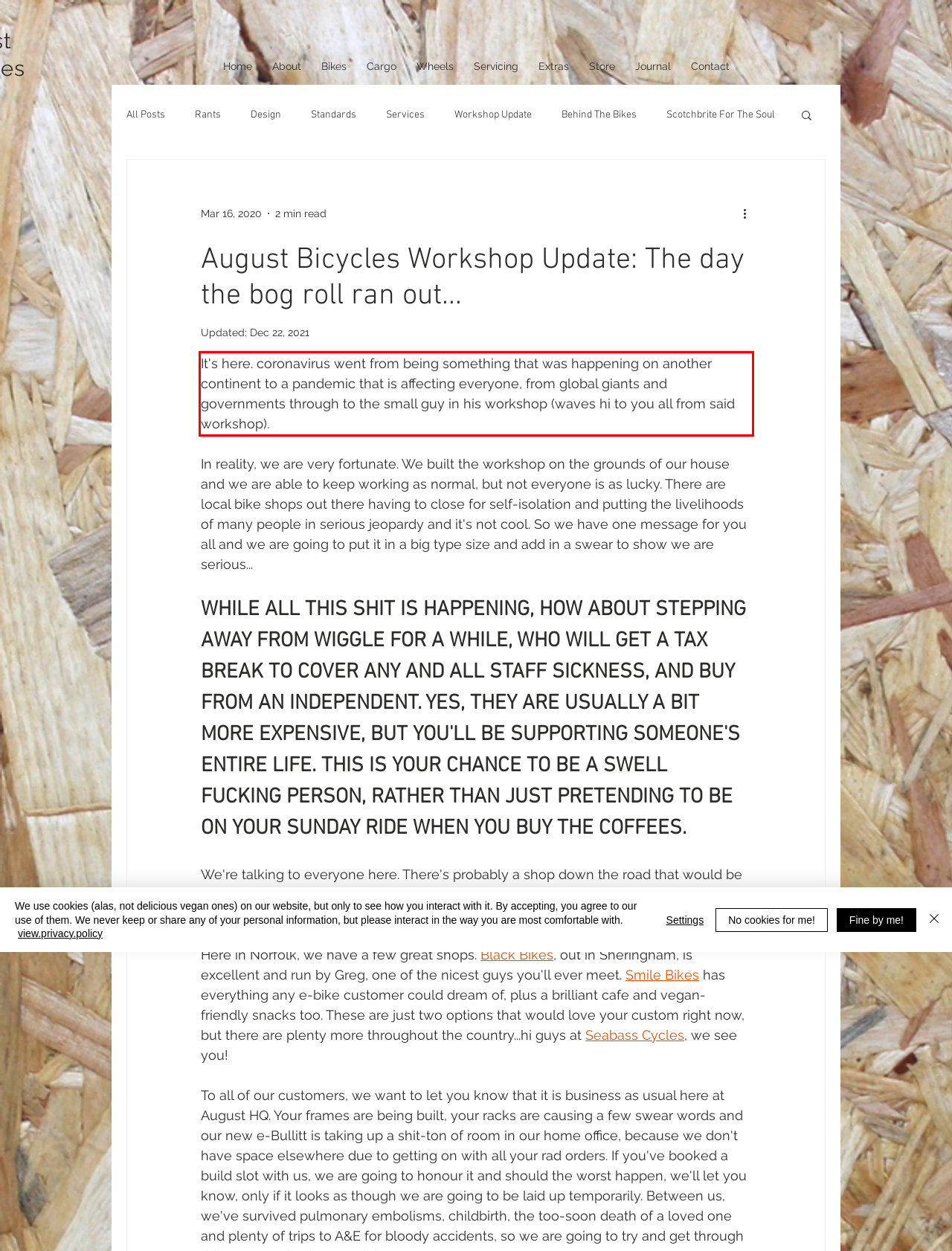Using the webpage screenshot, recognize and capture the text within the red bounding box.

It's here. coronavirus went from being something that was happening on another continent to a pandemic that is affecting everyone, from global giants and governments through to the small guy in his workshop (waves hi to you all from said workshop).